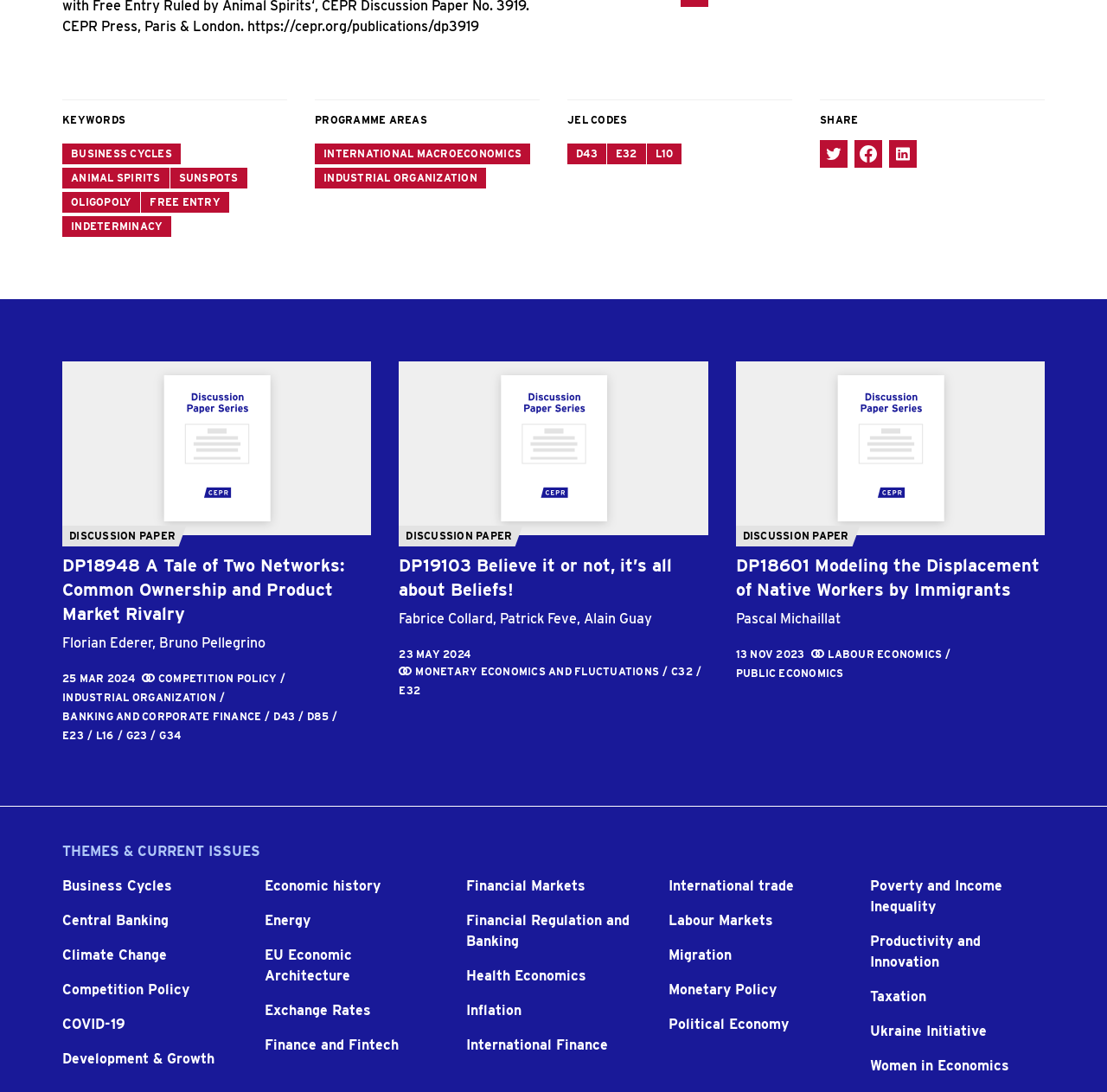Determine the bounding box coordinates for the region that must be clicked to execute the following instruction: "Click on the 'Twitter' link".

[0.741, 0.128, 0.766, 0.154]